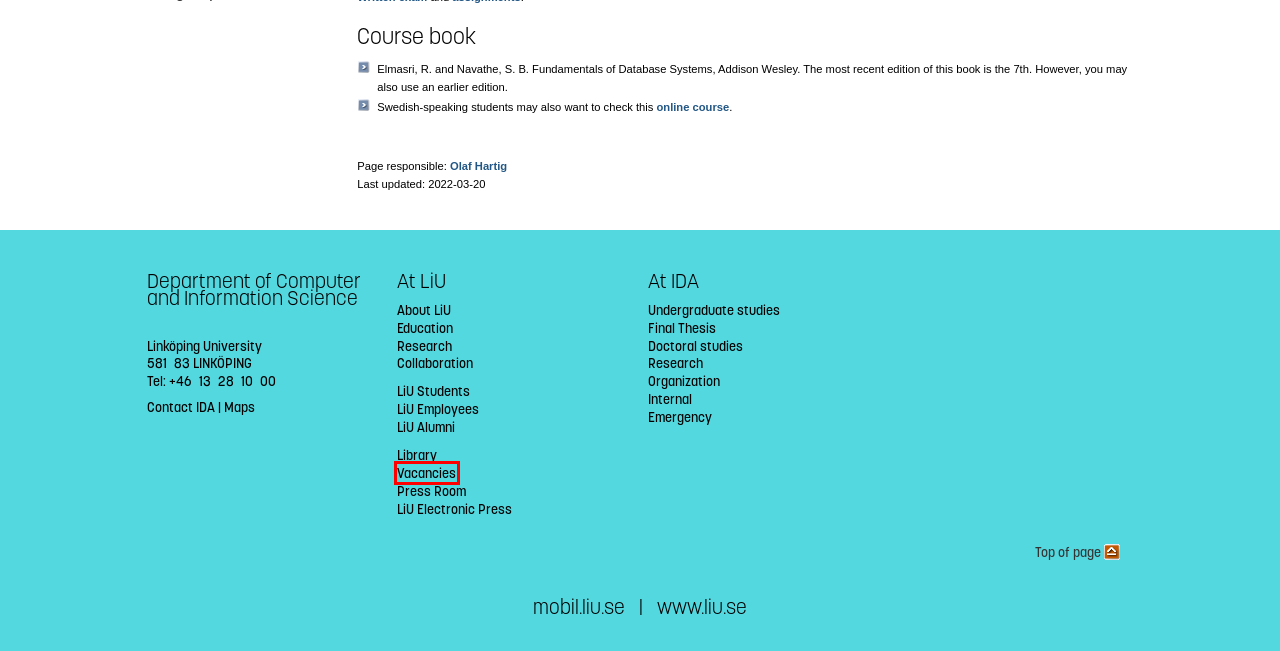Assess the screenshot of a webpage with a red bounding box and determine which webpage description most accurately matches the new page after clicking the element within the red box. Here are the options:
A. Logga in
B. Education - Linköping University
C. Collaboration at Linköping University - Linköping University
D. Research at Linköping University - Linköping University
E. En webbkurs om databaser
F. Press Contacts - Linköping University
G. Work at LiU - Linköping University
H. Library - Linköping University

G